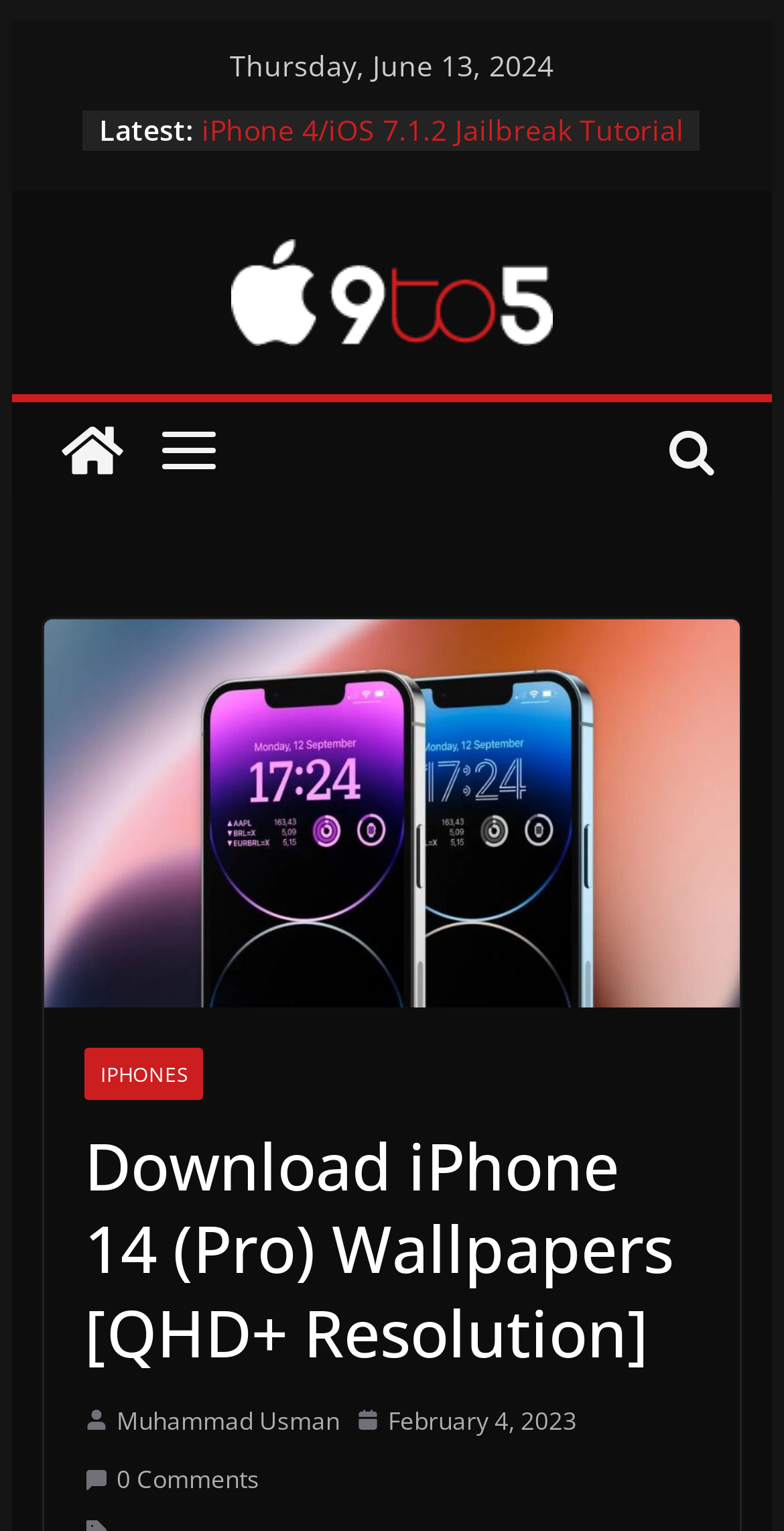Pinpoint the bounding box coordinates of the area that should be clicked to complete the following instruction: "View the 'IPHONES' section". The coordinates must be given as four float numbers between 0 and 1, i.e., [left, top, right, bottom].

[0.107, 0.684, 0.259, 0.718]